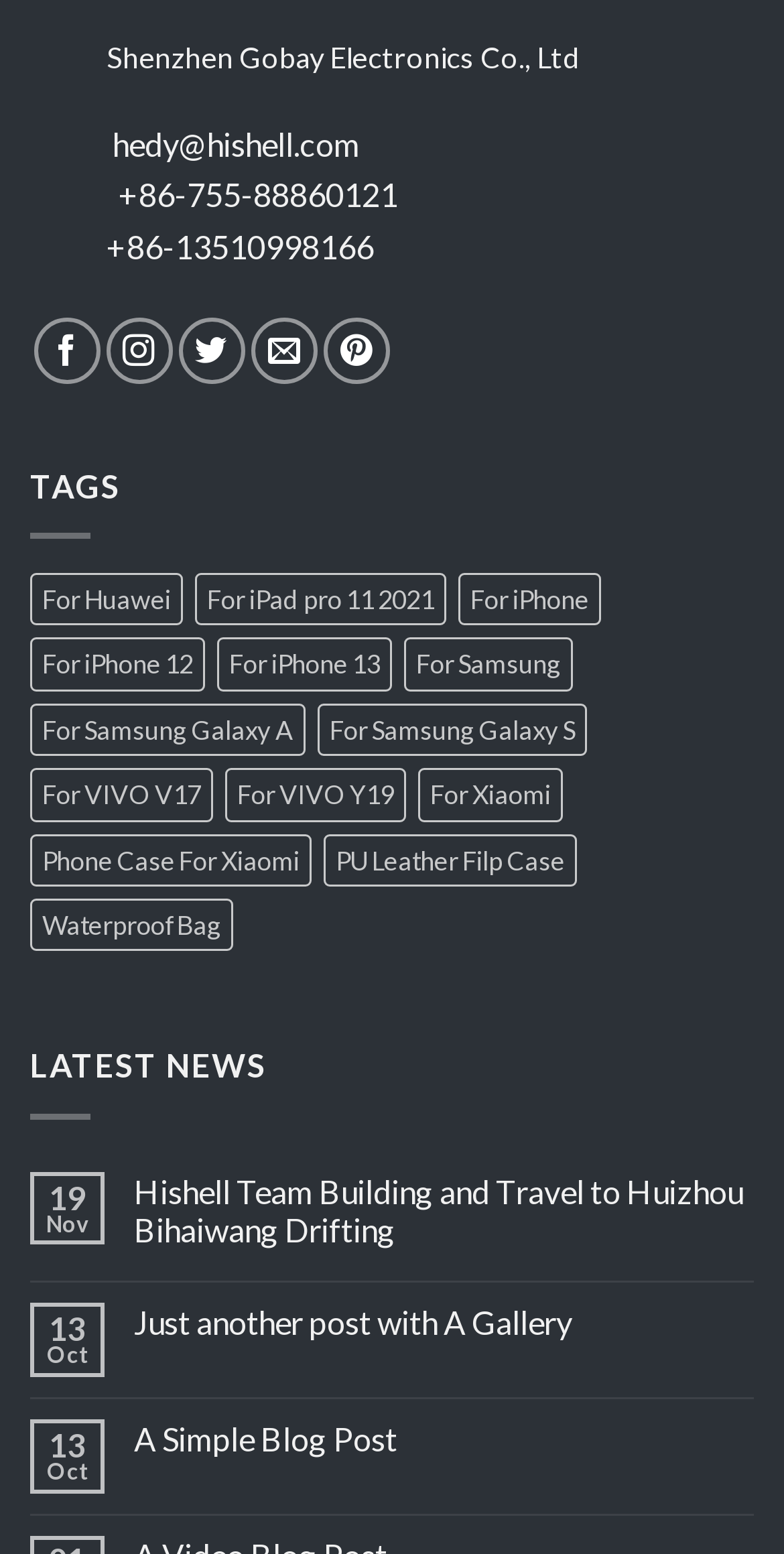Indicate the bounding box coordinates of the element that needs to be clicked to satisfy the following instruction: "Visit Sarah Henry Safeguarding SHS". The coordinates should be four float numbers between 0 and 1, i.e., [left, top, right, bottom].

None